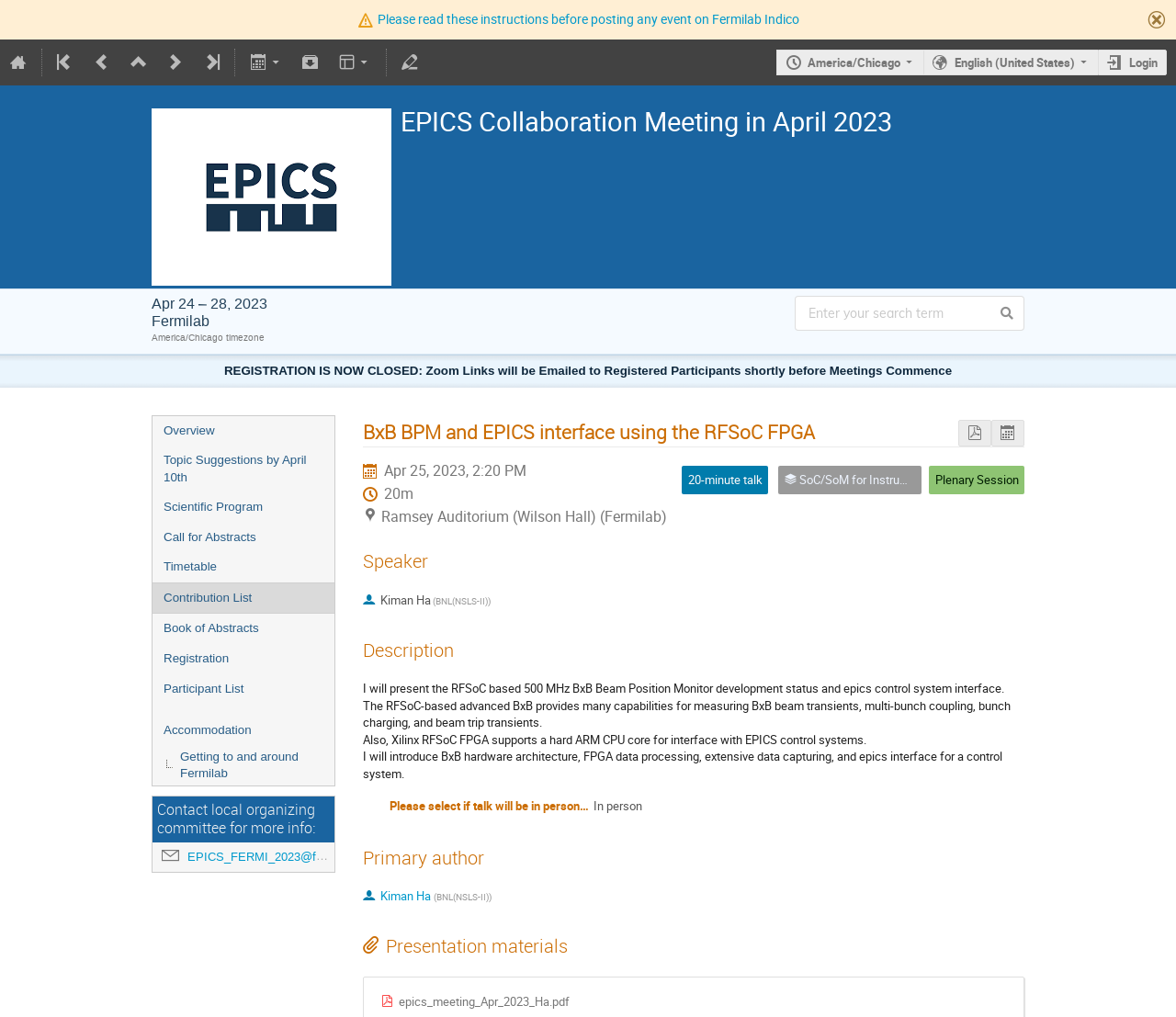Please identify the bounding box coordinates of the element's region that I should click in order to complete the following instruction: "Click the login button". The bounding box coordinates consist of four float numbers between 0 and 1, i.e., [left, top, right, bottom].

[0.933, 0.048, 0.992, 0.074]